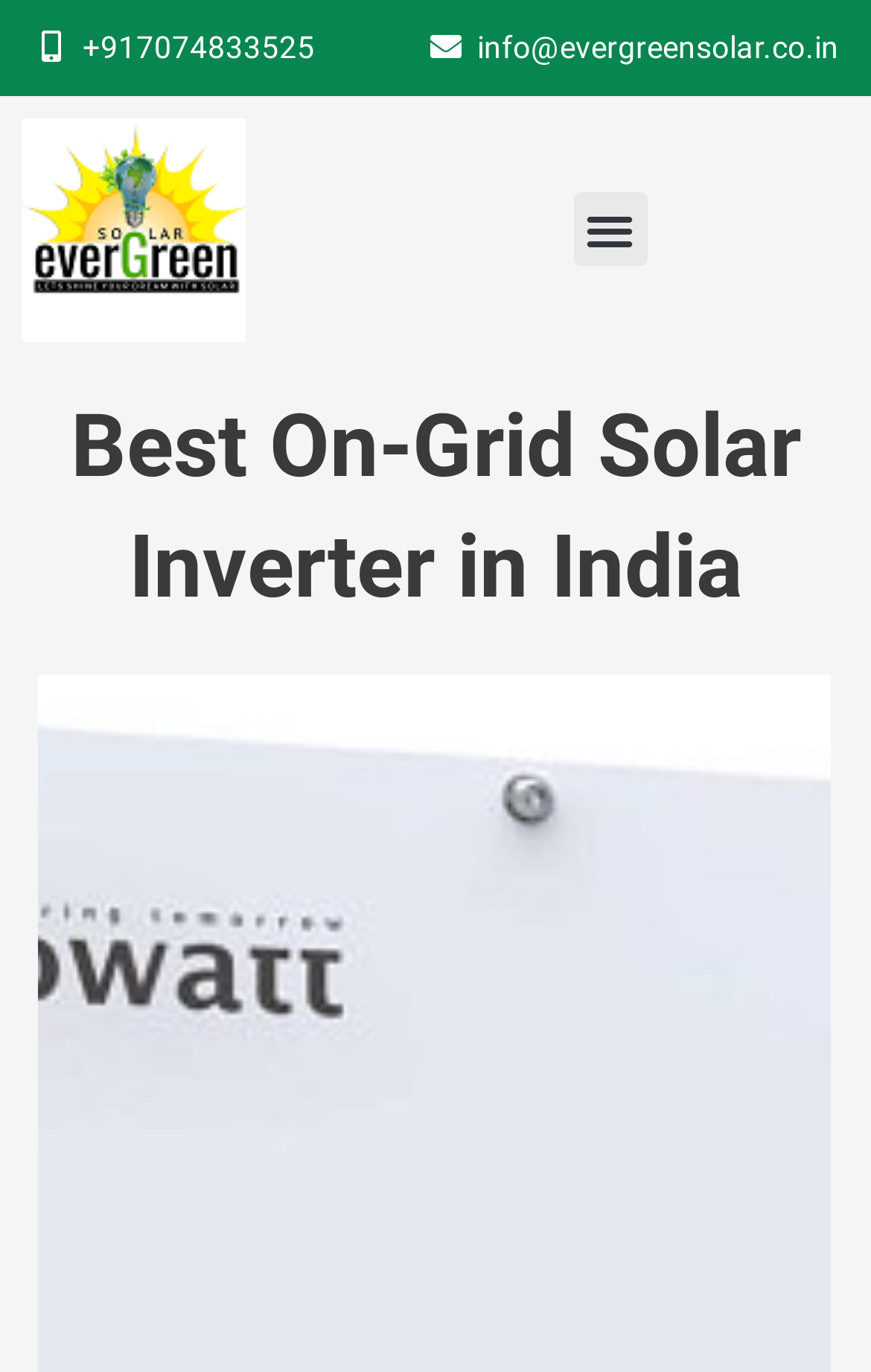Identify the first-level heading on the webpage and generate its text content.

Best On-Grid Solar Inverter in India